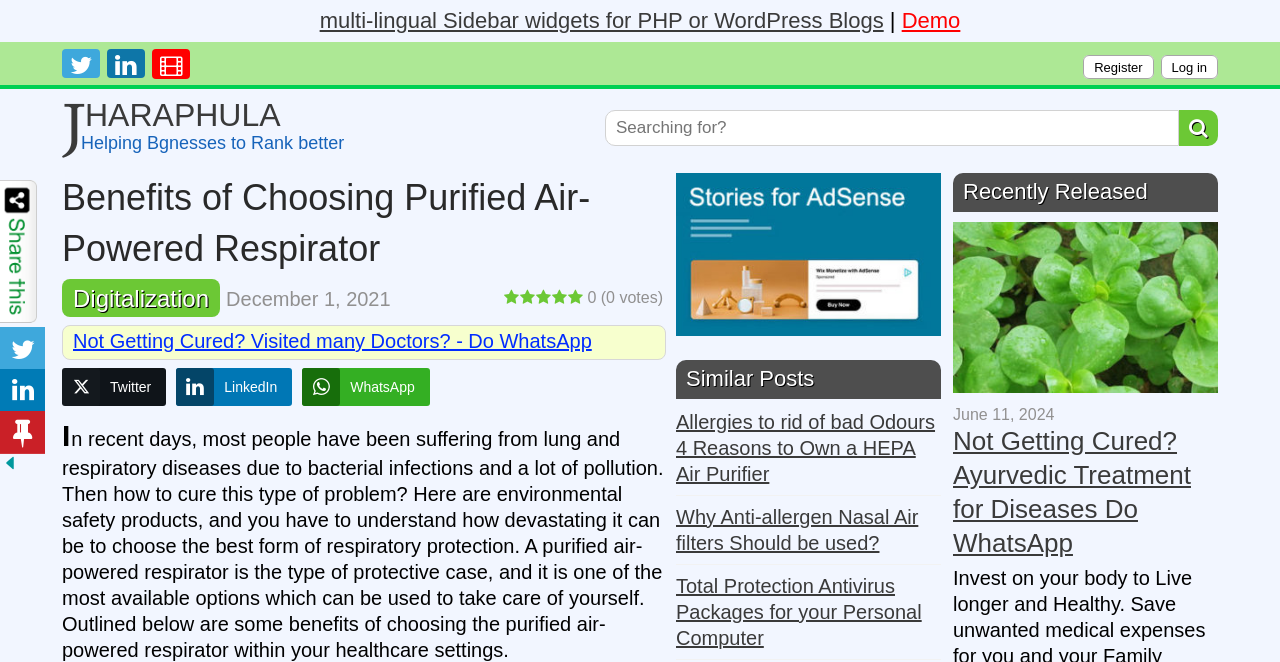Examine the image carefully and respond to the question with a detailed answer: 
What type of diseases are mentioned on this webpage?

The webpage mentions that people have been suffering from lung and respiratory diseases due to bacterial infections and pollution, which is why the purified air-powered respirator is recommended as a protective case.